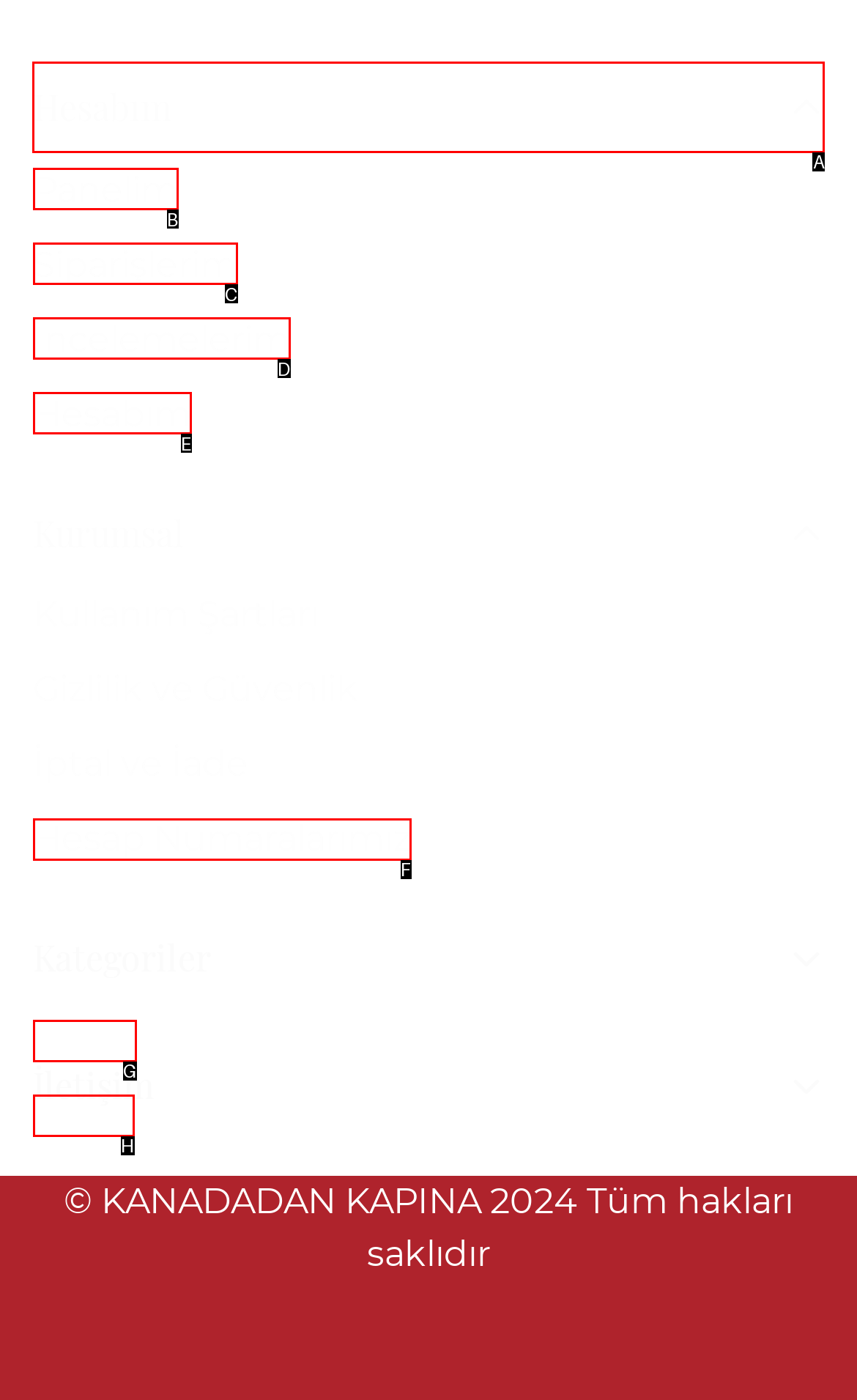From the given choices, which option should you click to complete this task: go to my account? Answer with the letter of the correct option.

A